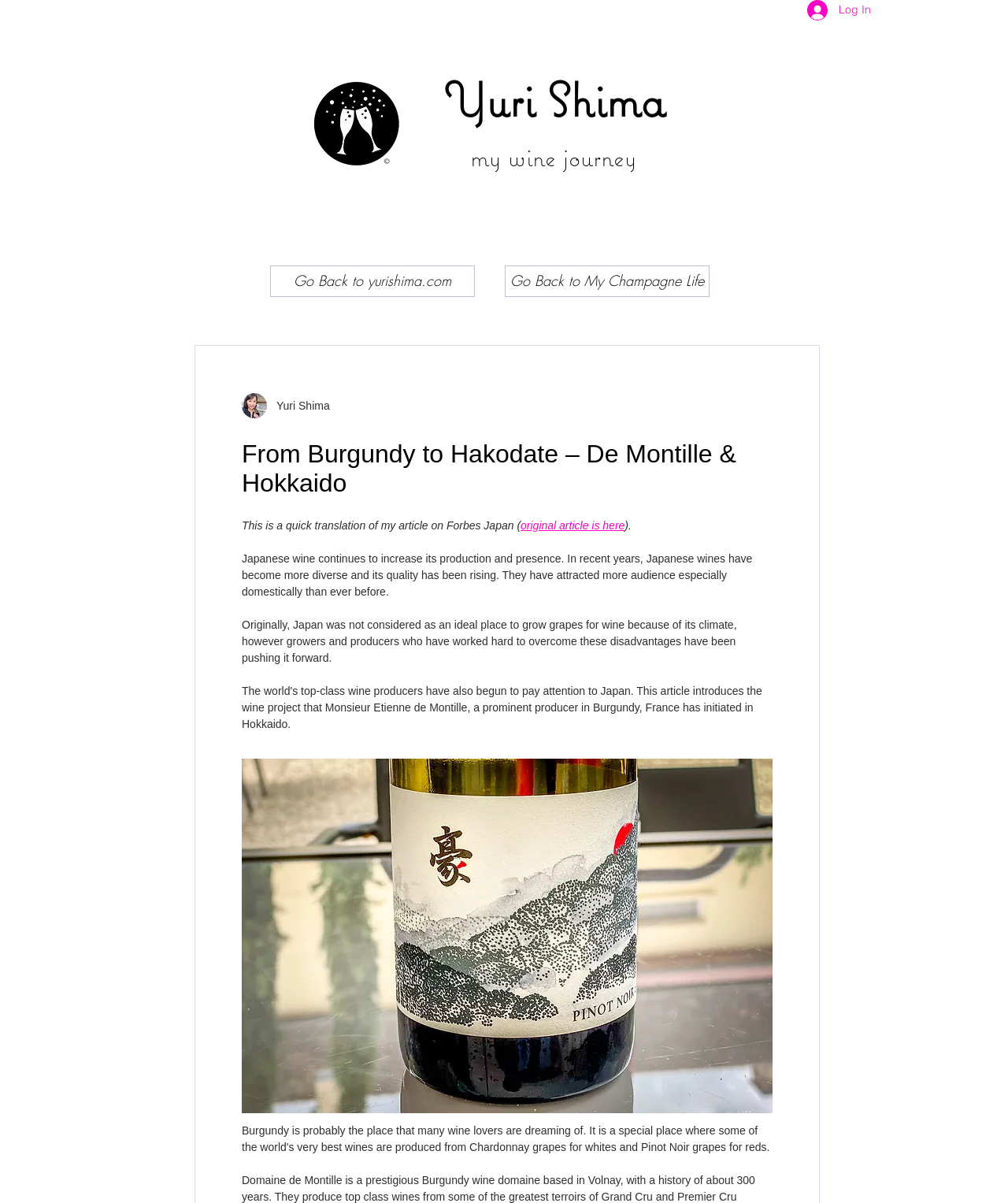What is the original publication of the article?
Provide a detailed and extensive answer to the question.

The original publication of the article is Forbes Japan, as mentioned in the text 'This is a quick translation of my article on Forbes Japan...'.